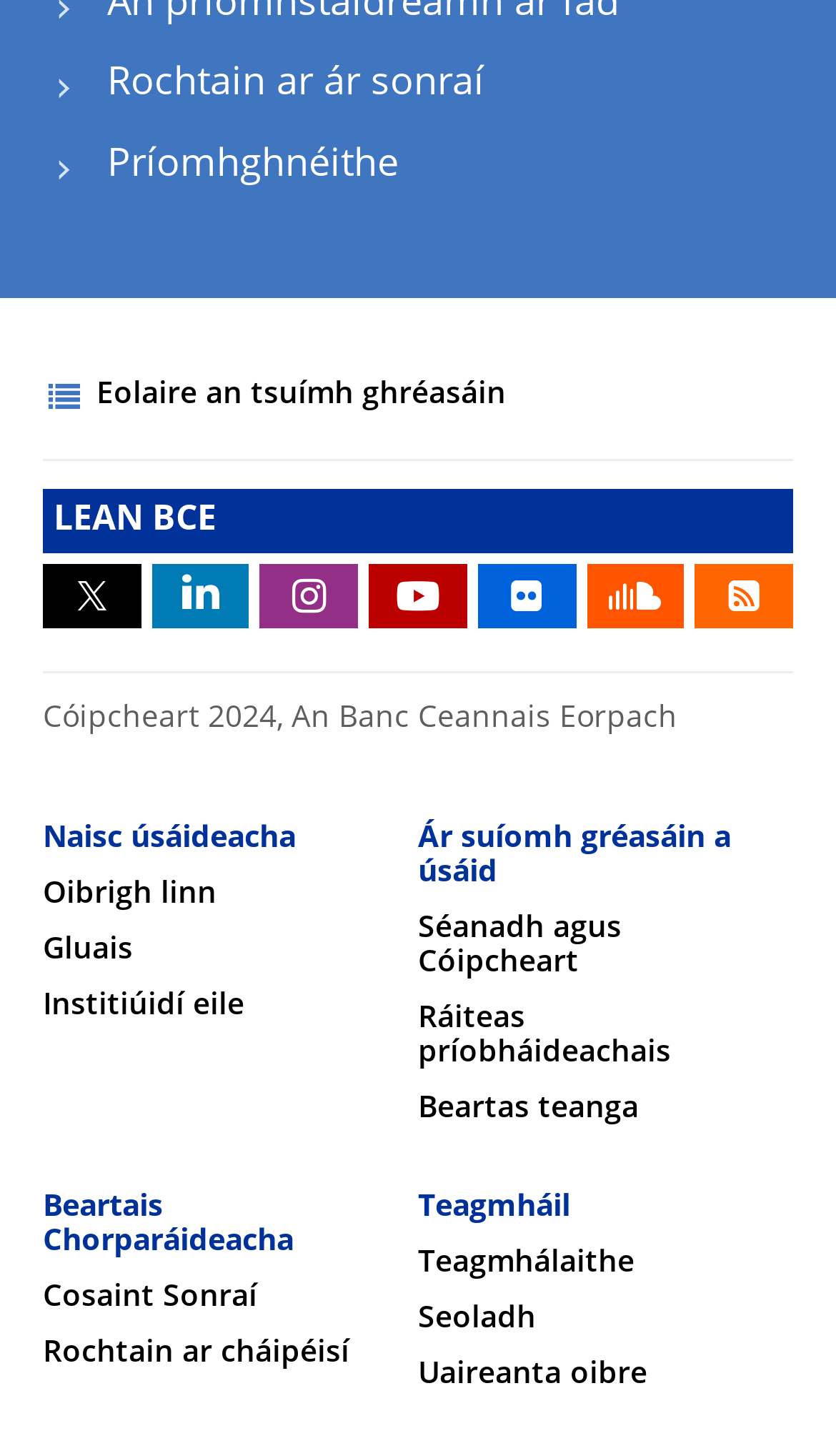What is the name of the institution?
Using the image, provide a concise answer in one word or a short phrase.

An Banc Ceannais Eorpach